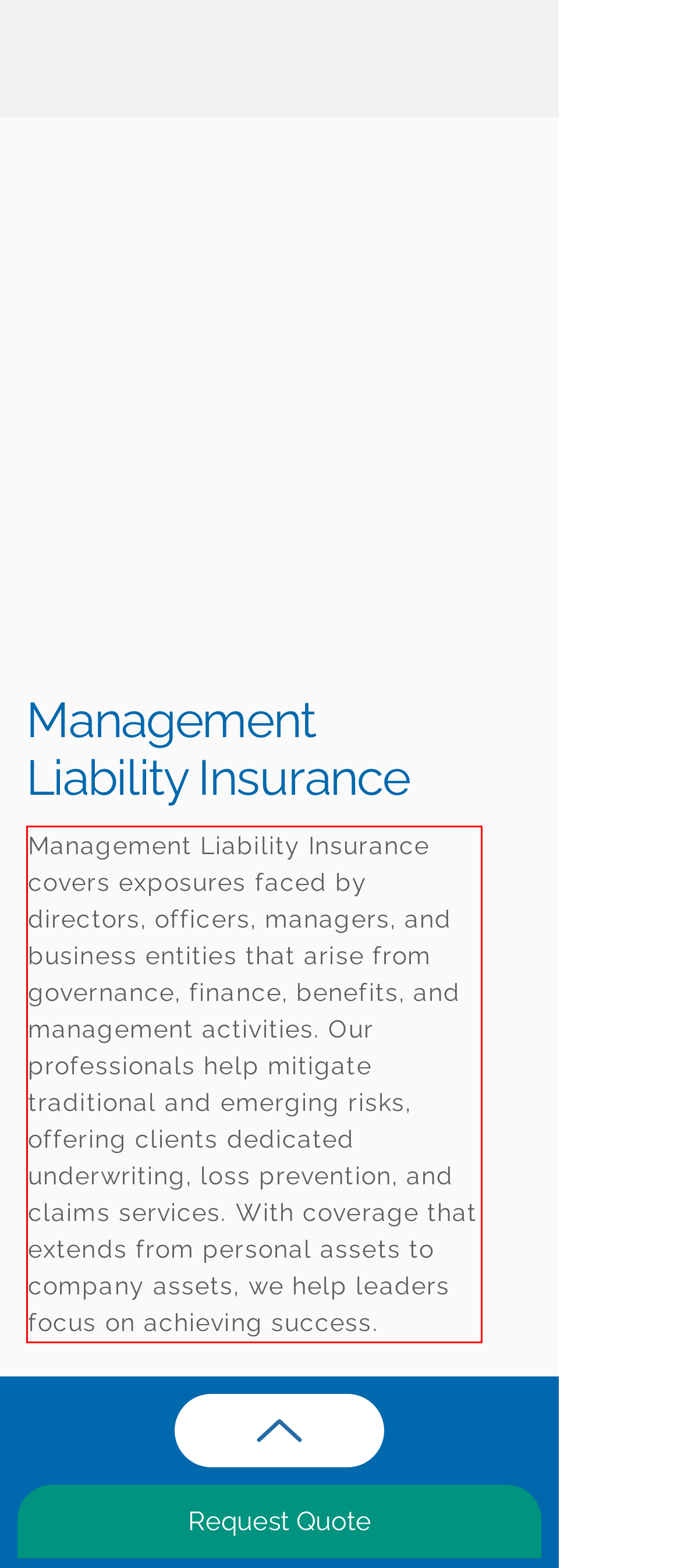You have a screenshot of a webpage with a red bounding box. Identify and extract the text content located inside the red bounding box.

Management Liability Insurance covers exposures faced by directors, officers, managers, and business entities that arise from governance, finance, benefits, and management activities. Our professionals help mitigate traditional and emerging risks, offering clients dedicated underwriting, loss prevention, and claims services. With coverage that extends from personal assets to company assets, we help leaders focus on achieving success.